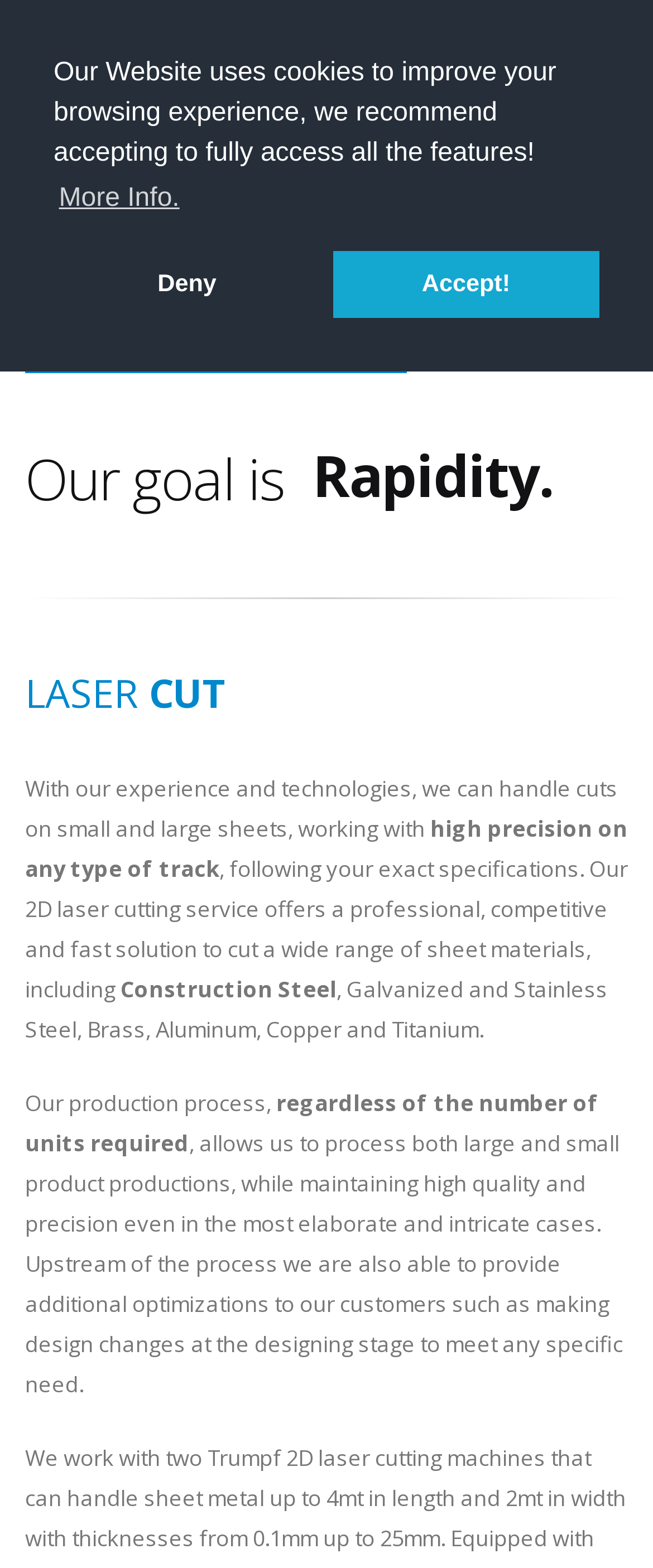What materials can be cut using the laser cutting service?
Give a one-word or short phrase answer based on the image.

Various metals